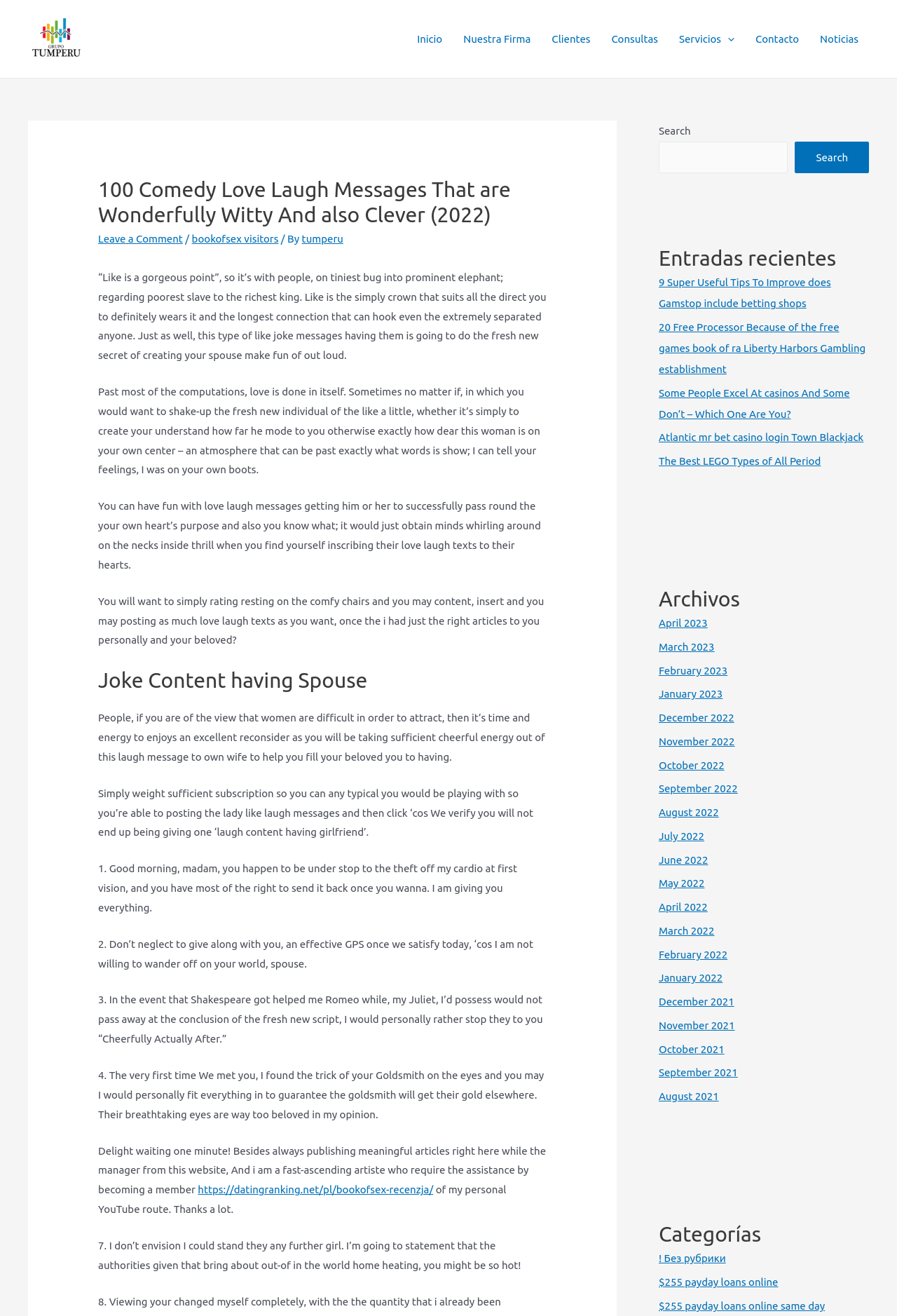Pinpoint the bounding box coordinates of the element you need to click to execute the following instruction: "Read the 'Joke Content for Spouse' section". The bounding box should be represented by four float numbers between 0 and 1, in the format [left, top, right, bottom].

[0.109, 0.507, 0.609, 0.528]